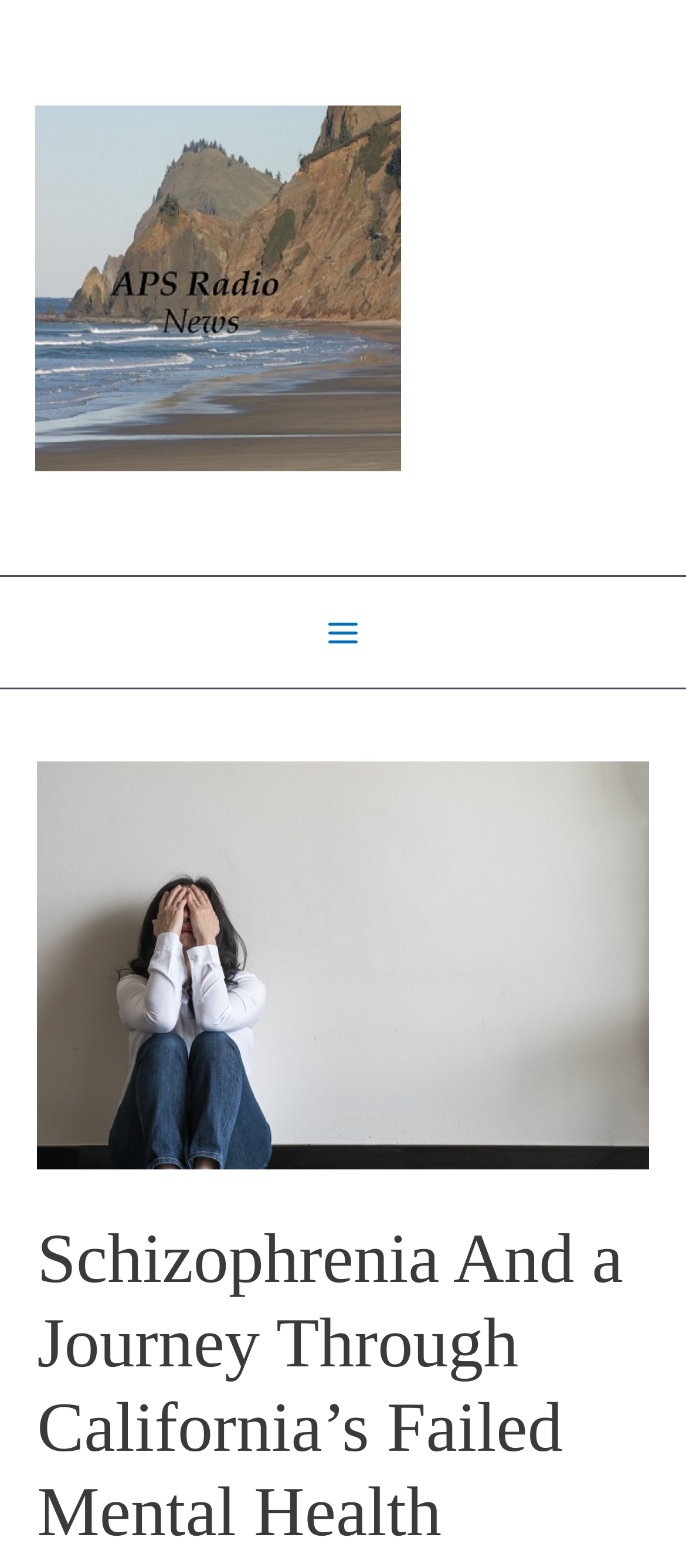Provide the bounding box coordinates for the UI element that is described by this text: "Main Menu". The coordinates should be in the form of four float numbers between 0 and 1: [left, top, right, bottom].

[0.448, 0.38, 0.552, 0.426]